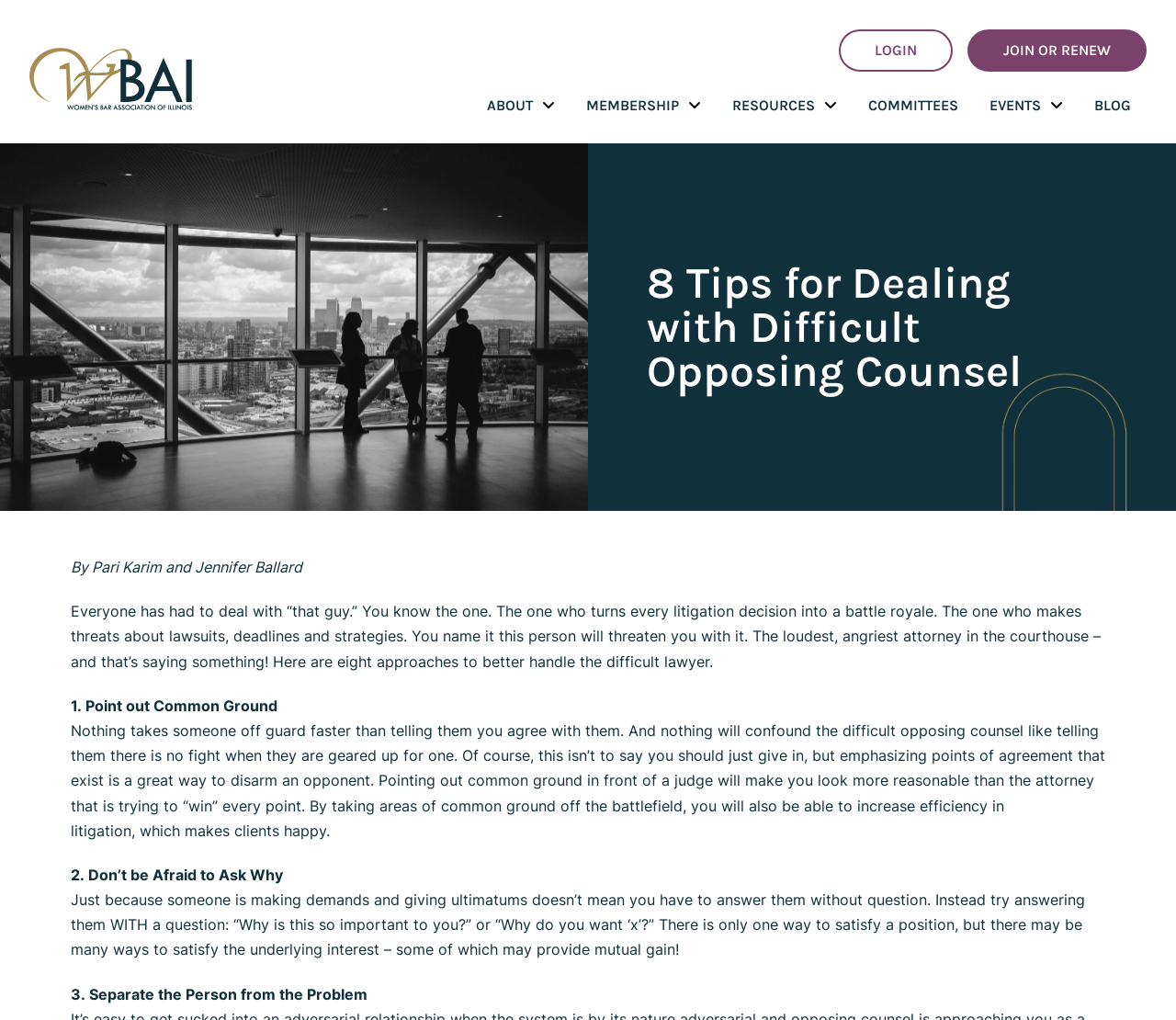Generate a thorough caption that explains the contents of the webpage.

The webpage is about an article titled "8 Tips for Dealing with Difficult Opposing Counsel" from the Women's Bar Association of Illinois. At the top left corner, there is a small image. On the top right corner, there are several links, including "LOGIN", "JOIN OR RENEW", and navigation links to "ABOUT", "MEMBERSHIP", "RESOURCES", "COMMITTEES", "EVENTS", and "BLOG".

The main content of the article is below these links. It starts with a heading "8 Tips for Dealing with Difficult Opposing Counsel" followed by the authors' names, Pari Karim and Jennifer Ballard. The article begins by describing the type of difficult opposing counsel, who turns every litigation decision into a battle royale and makes threats about lawsuits, deadlines, and strategies.

The article then provides eight approaches to better handle the difficult lawyer. The first tip is to "Point out Common Ground", which is explained in a paragraph below. The second tip is to "Don't be Afraid to Ask Why", and the third tip is to "Separate the Person from the Problem". Each tip is explained in a separate paragraph.